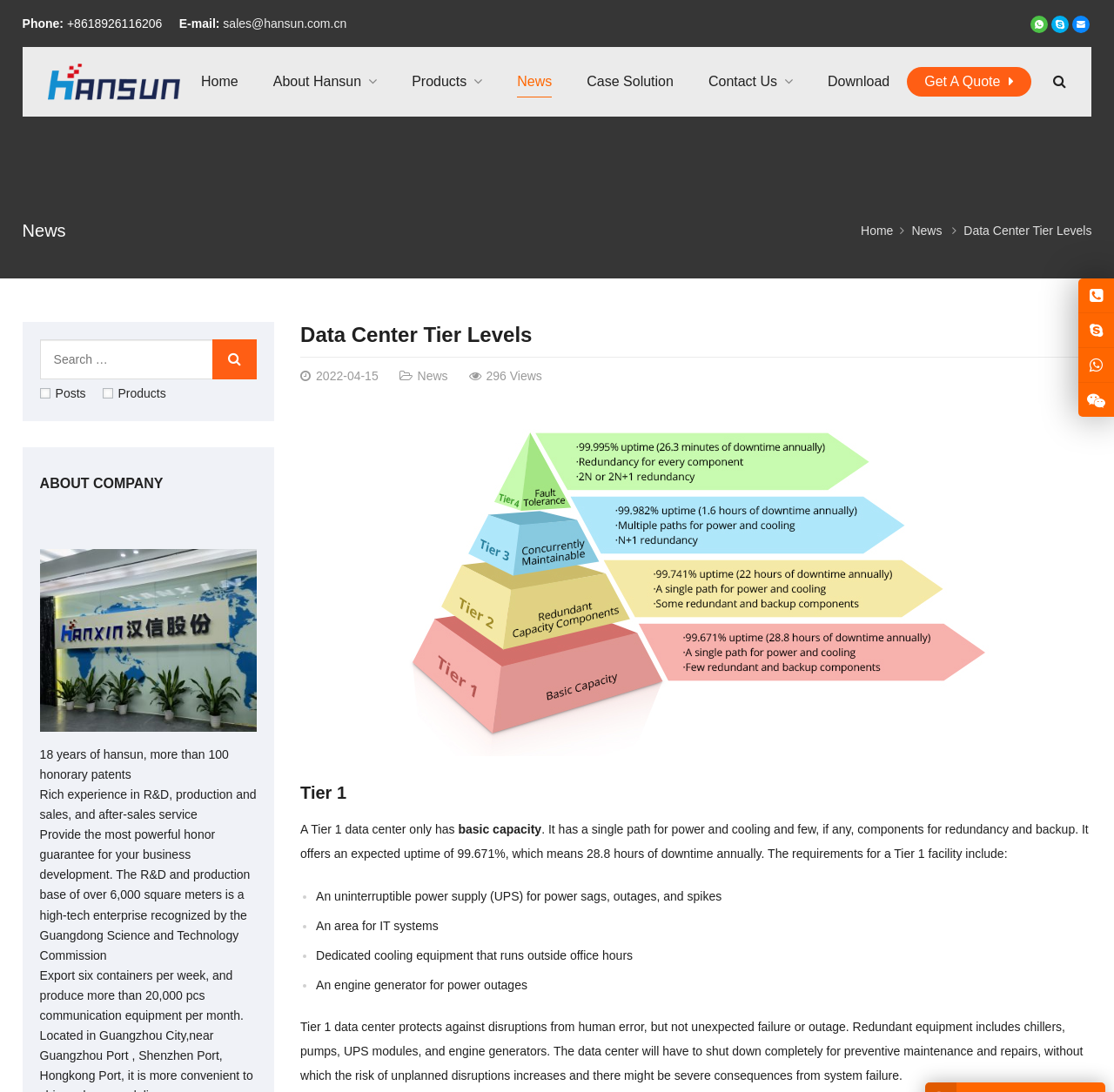Please locate the bounding box coordinates of the element that should be clicked to complete the given instruction: "Contact Us".

[0.62, 0.043, 0.727, 0.107]